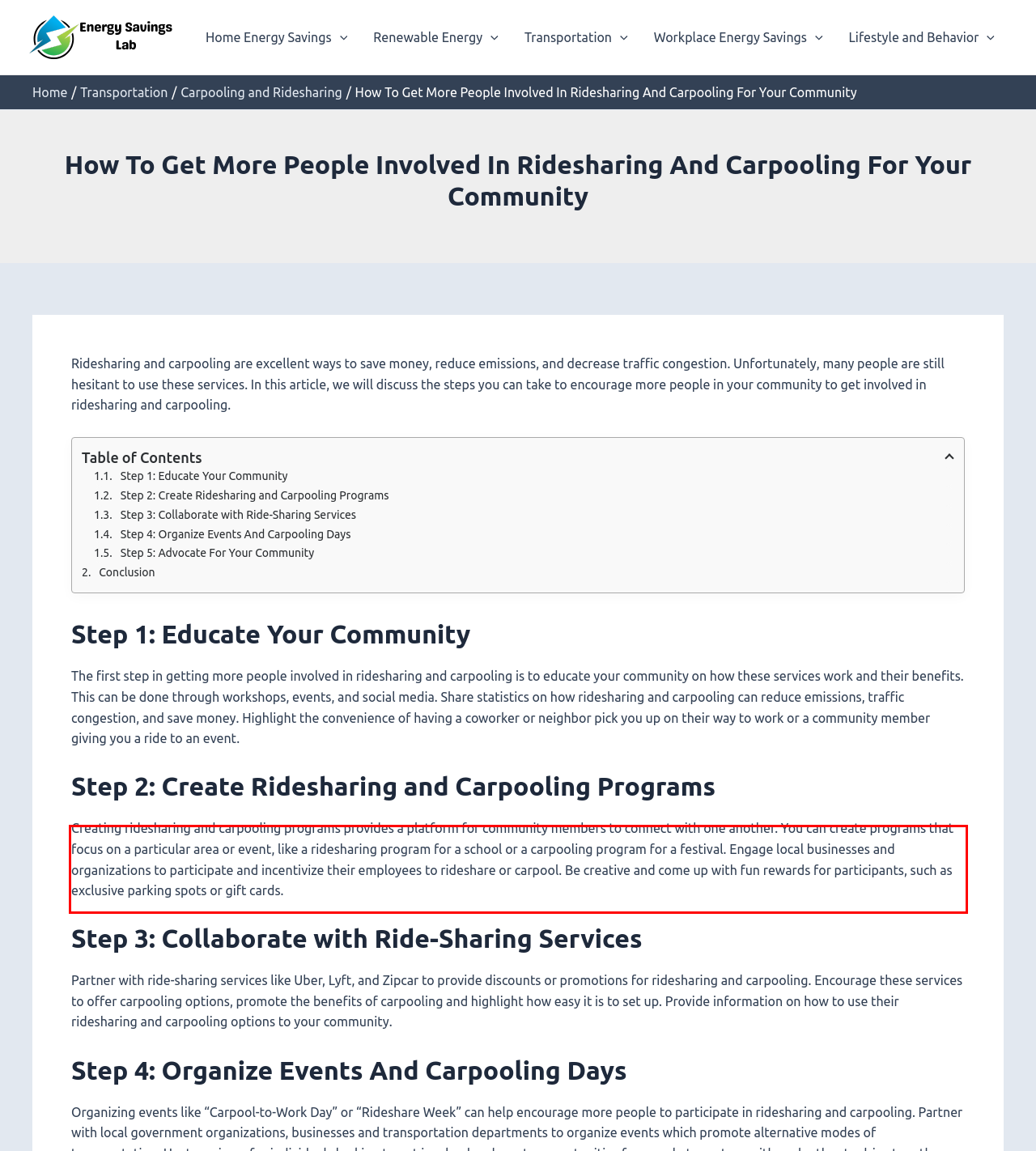Your task is to recognize and extract the text content from the UI element enclosed in the red bounding box on the webpage screenshot.

Creating ridesharing and carpooling programs provides a platform for community members to connect with one another. You can create programs that focus on a particular area or event, like a ridesharing program for a school or a carpooling program for a festival. Engage local businesses and organizations to participate and incentivize their employees to rideshare or carpool. Be creative and come up with fun rewards for participants, such as exclusive parking spots or gift cards.